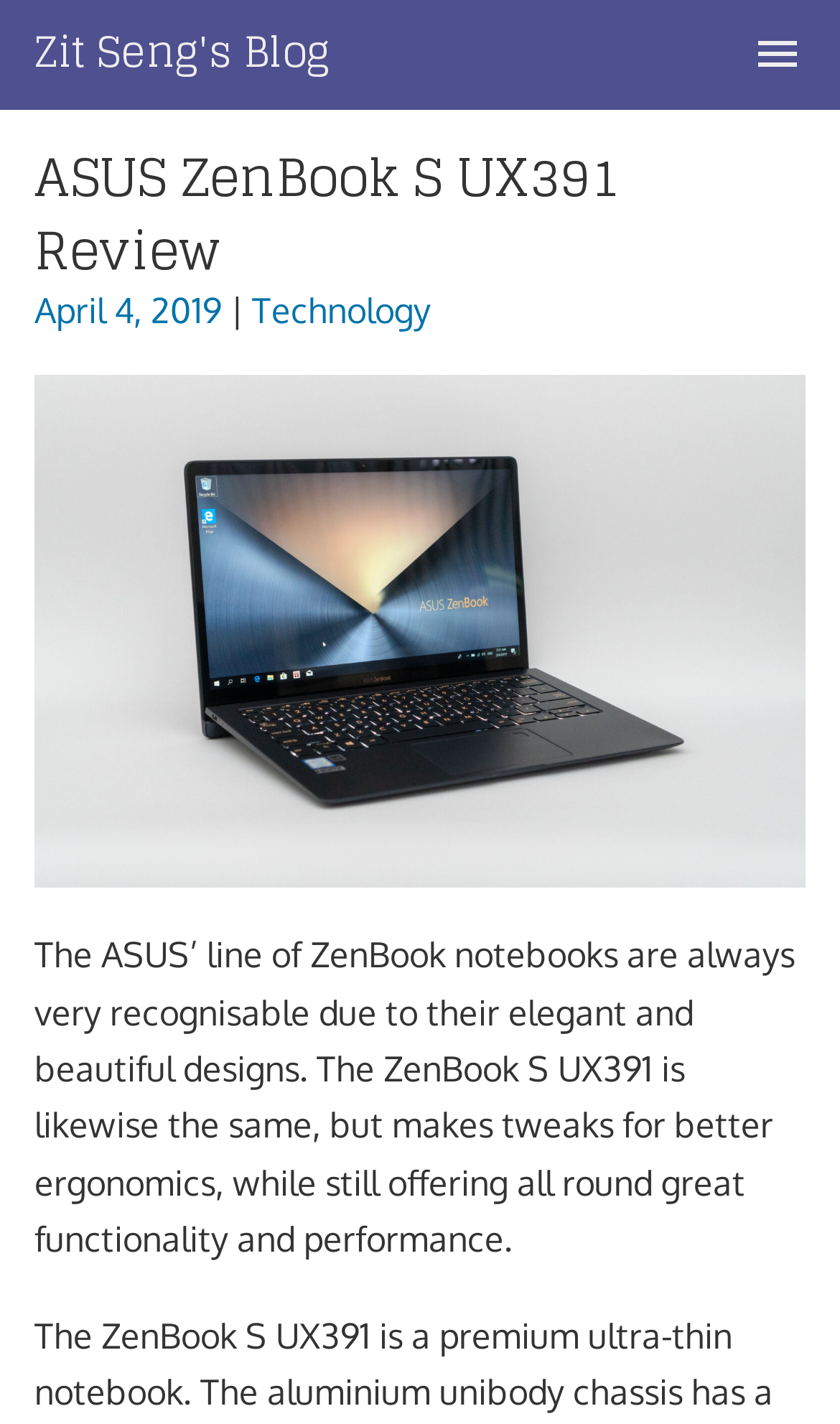What is the bounding box coordinate of the blog post content?
Please answer using one word or phrase, based on the screenshot.

[0.041, 0.655, 0.946, 0.885]